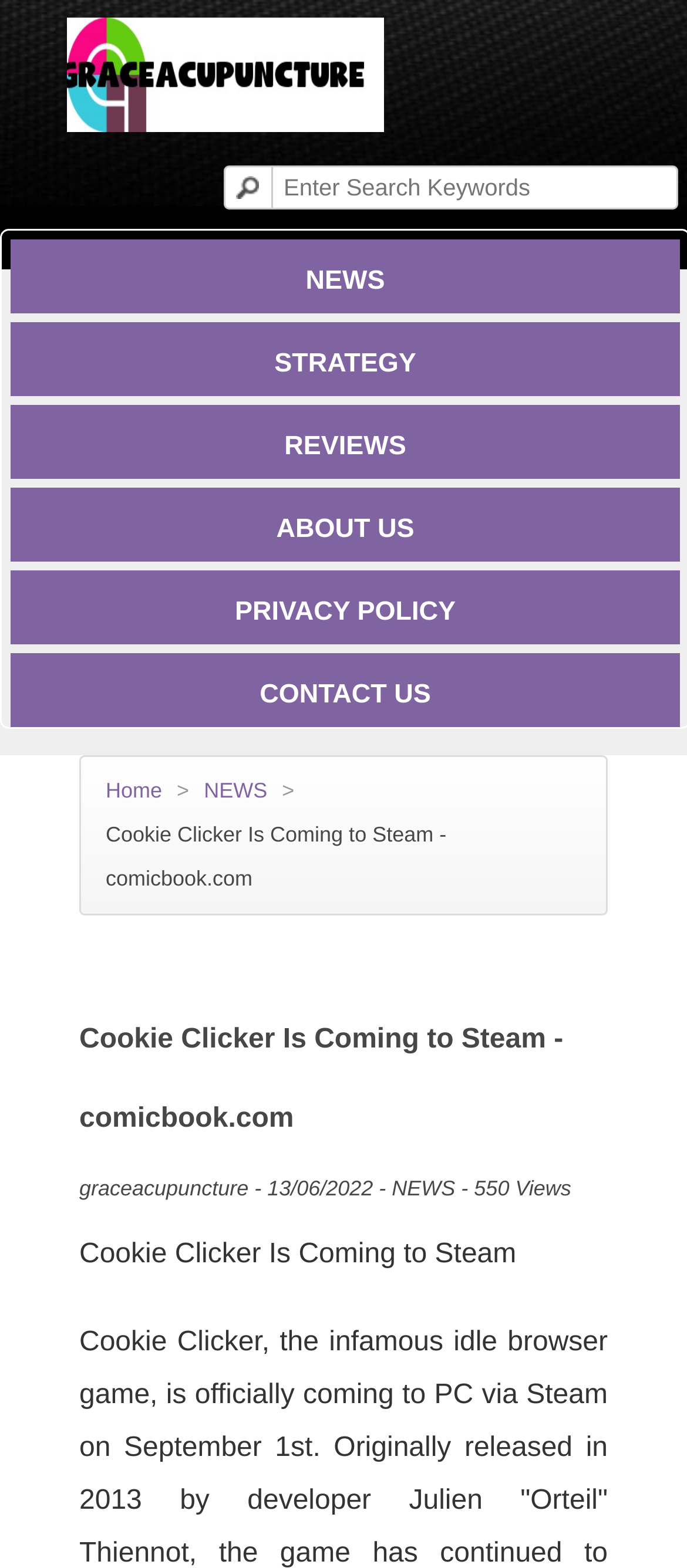Please identify the bounding box coordinates of the area that needs to be clicked to fulfill the following instruction: "go to NEWS page."

[0.028, 0.158, 0.977, 0.2]